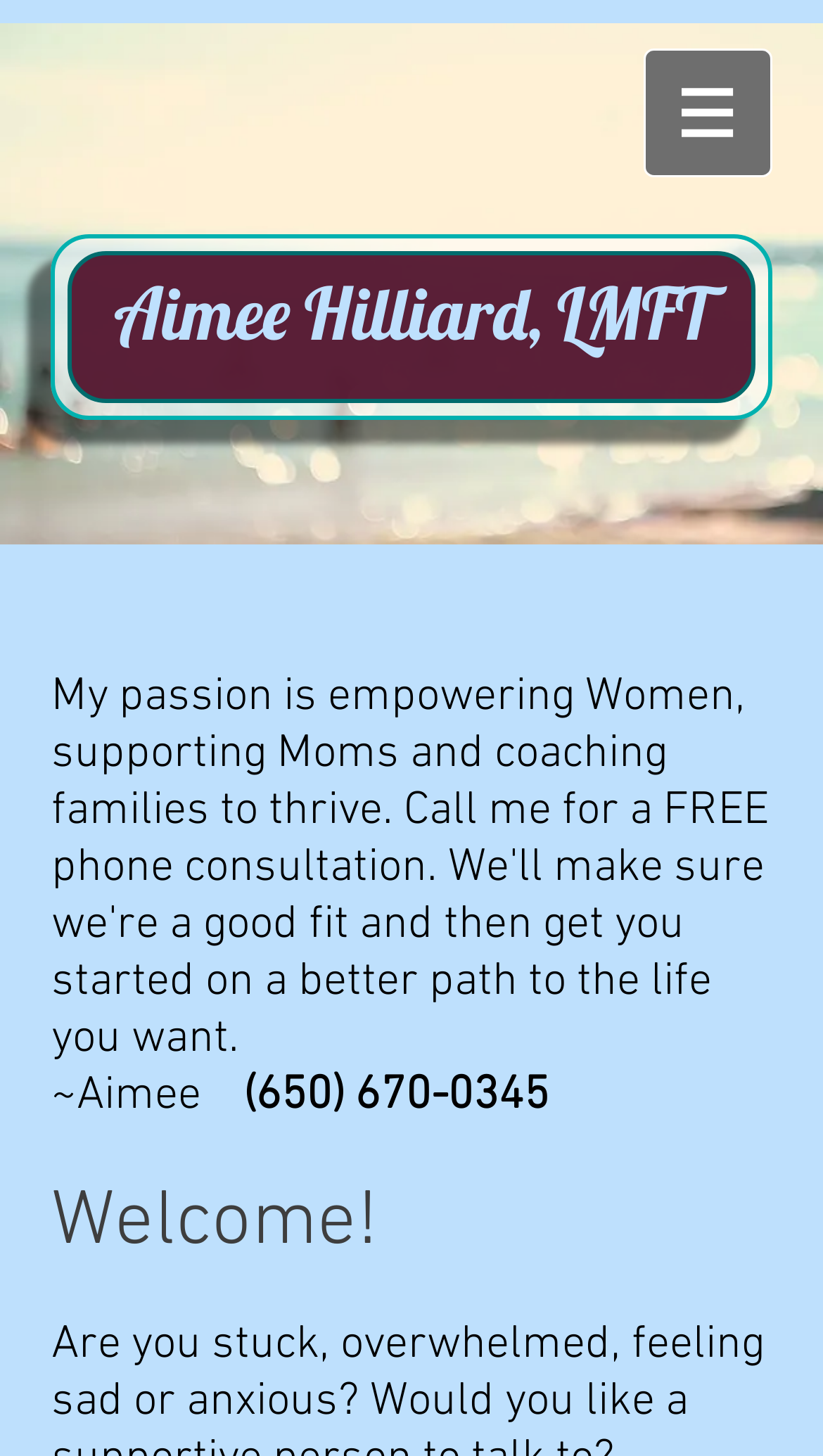Predict the bounding box of the UI element that fits this description: "(650) 670-0345".

[0.243, 0.601, 0.548, 0.633]